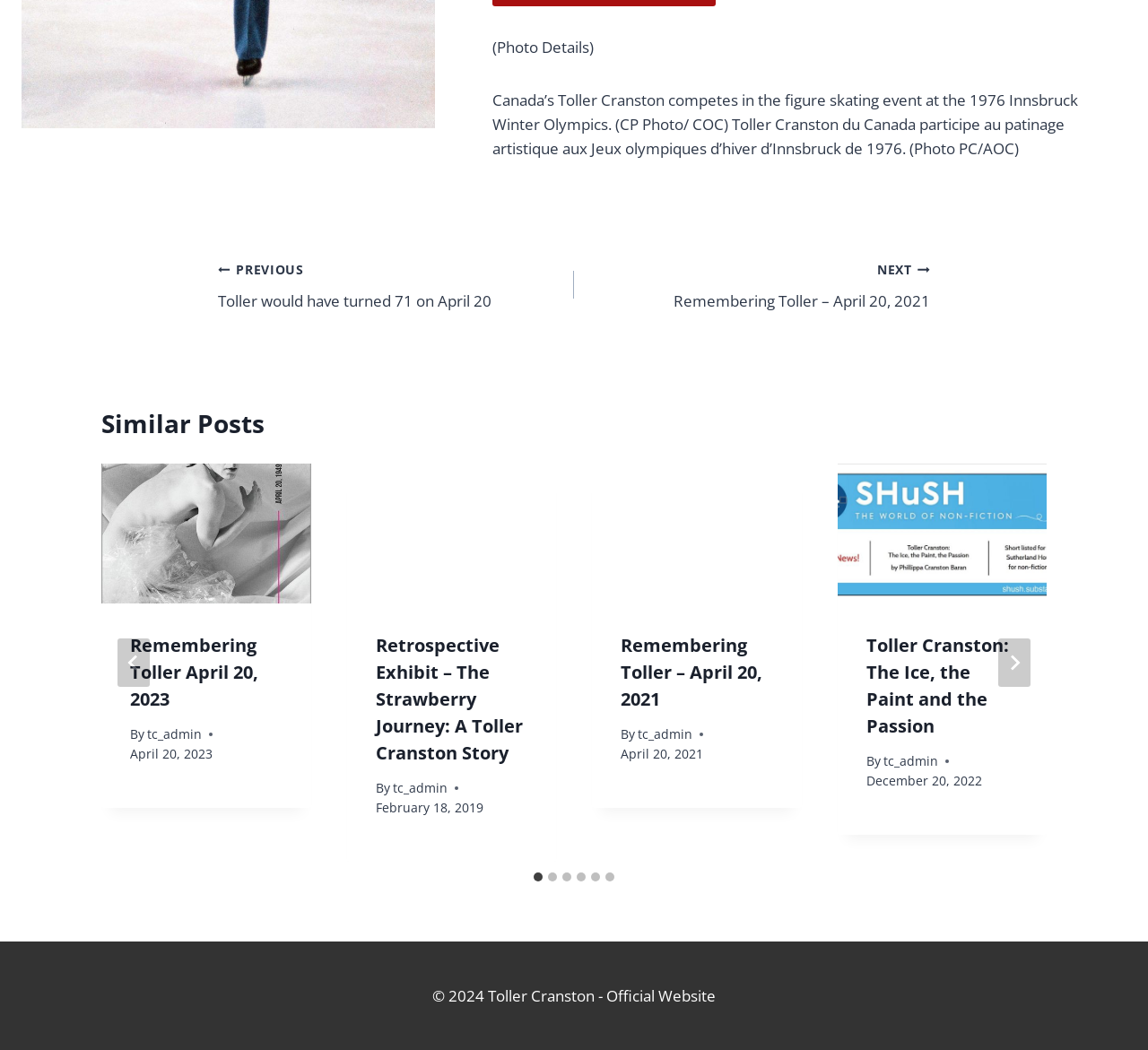Bounding box coordinates should be in the format (top-left x, top-left y, bottom-right x, bottom-right y) and all values should be floating point numbers between 0 and 1. Determine the bounding box coordinate for the UI element described as: +1 (866) ARK-ISYS

None